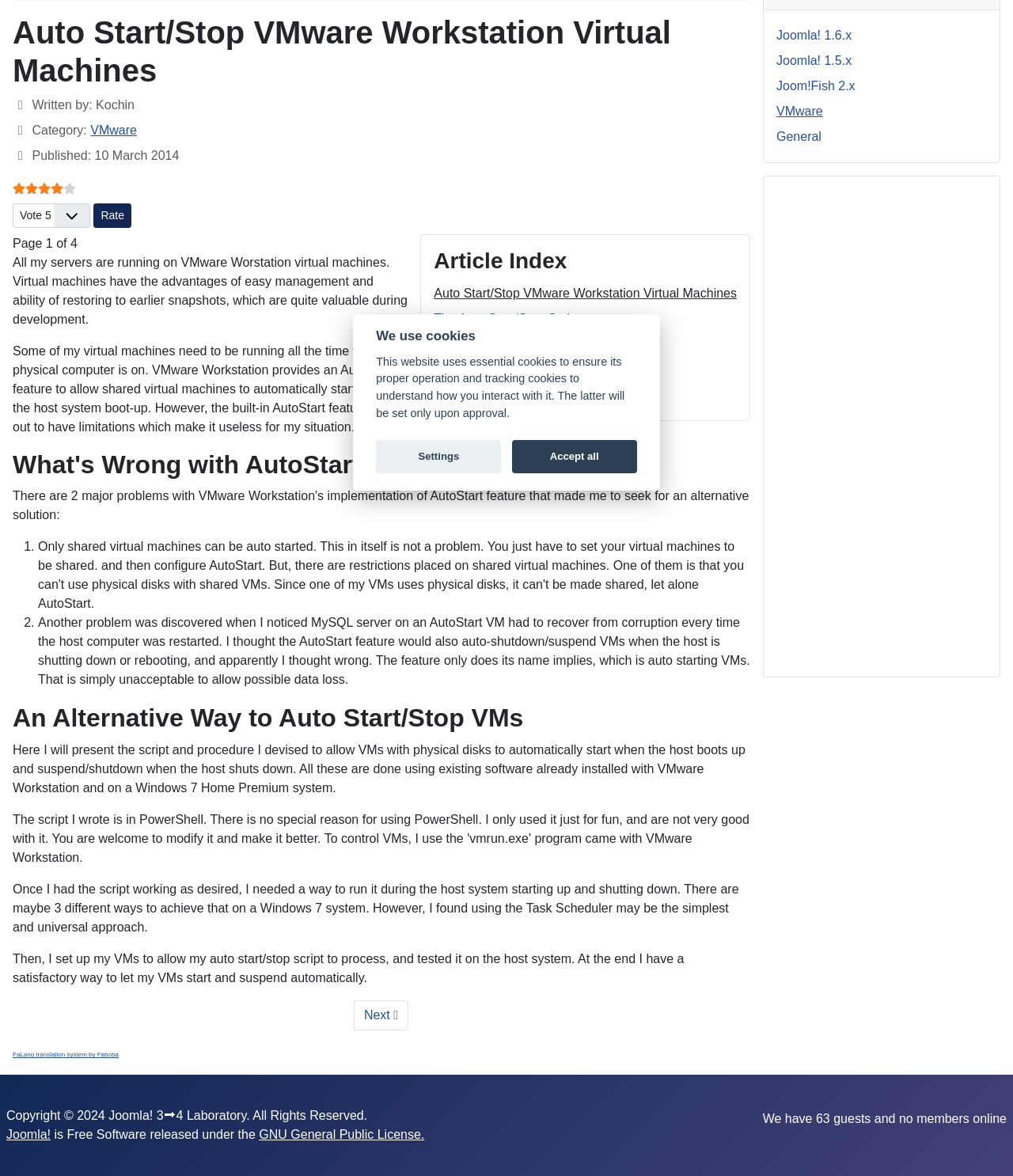Using the given element description, provide the bounding box coordinates (top-left x, top-left y, bottom-right x, bottom-right y) for the corresponding UI element in the screenshot: The Auto Start/Stop Script

[0.428, 0.265, 0.573, 0.276]